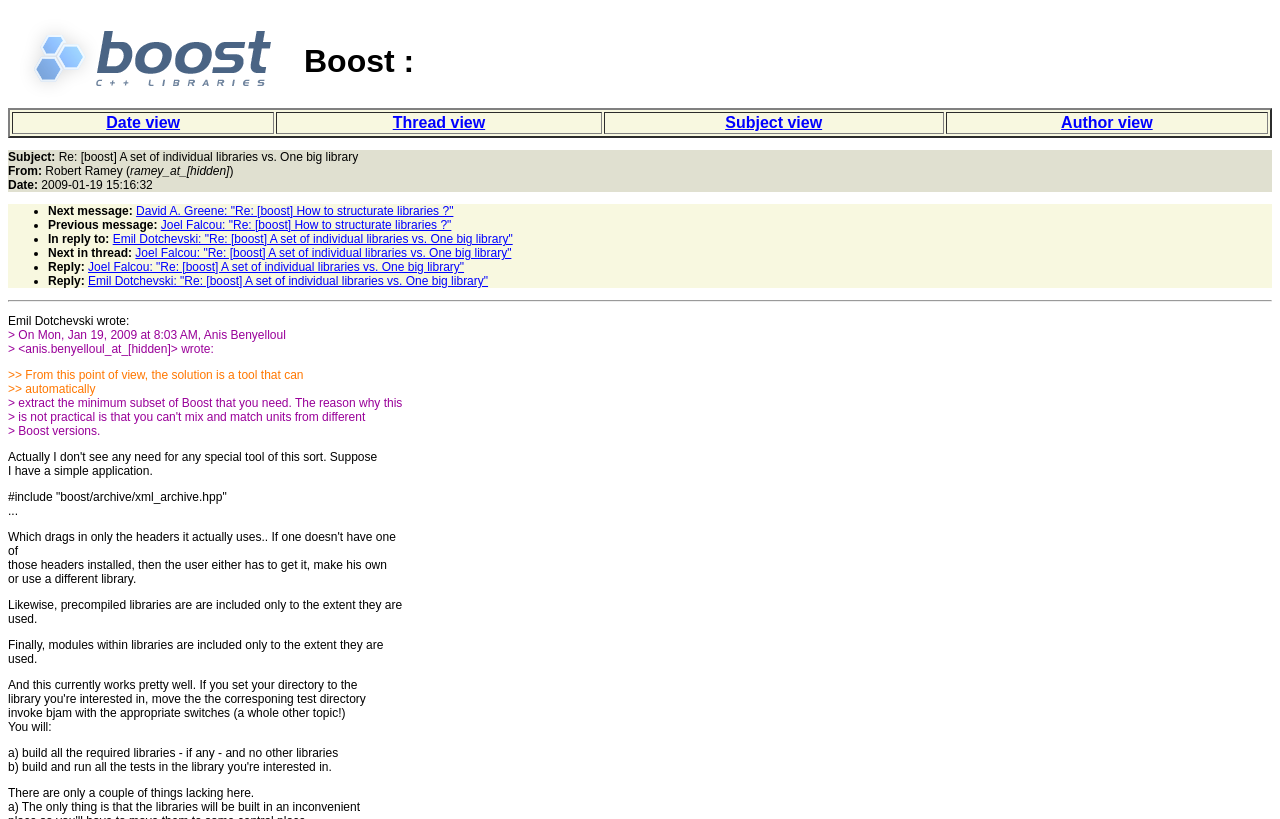Please determine the bounding box coordinates of the element to click on in order to accomplish the following task: "Click the 'Subject view' link". Ensure the coordinates are four float numbers ranging from 0 to 1, i.e., [left, top, right, bottom].

[0.472, 0.137, 0.737, 0.164]